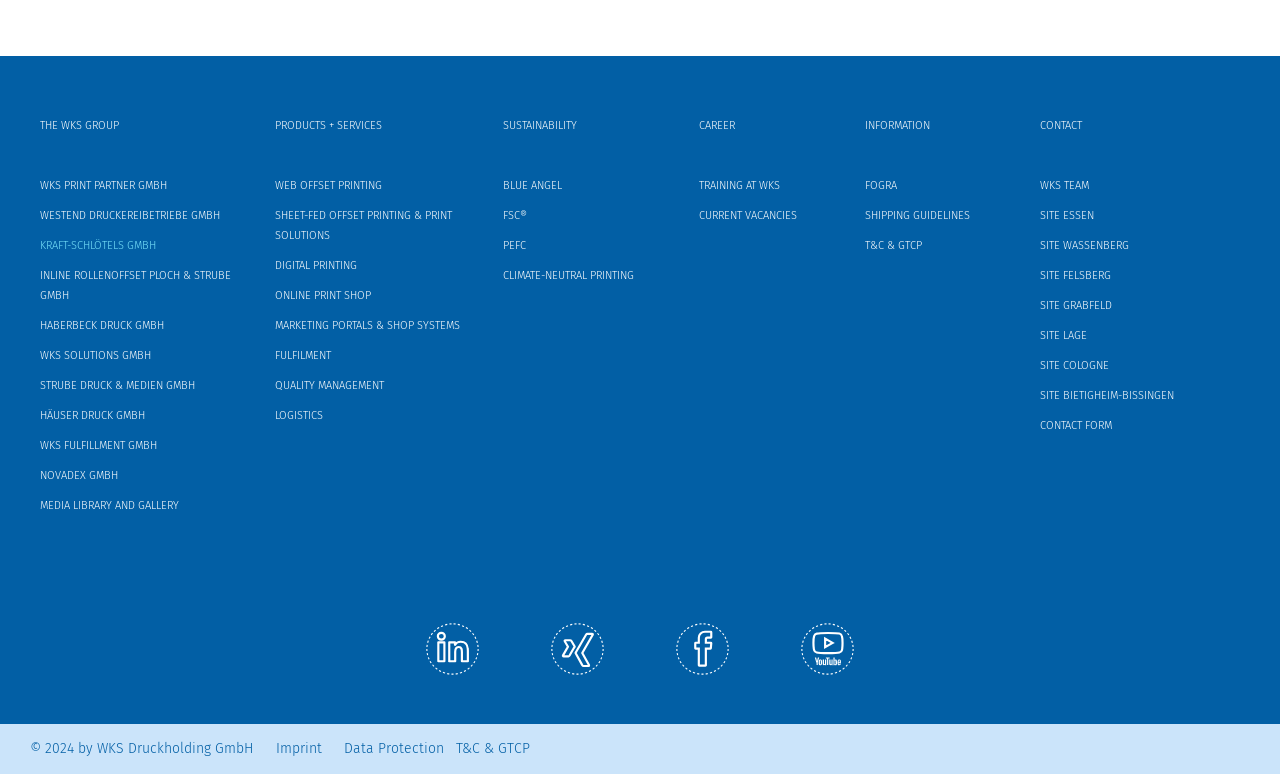Determine the bounding box coordinates for the element that should be clicked to follow this instruction: "Click the 'Game Photos | HBD Legend of Zelda' link". The coordinates should be given as four float numbers between 0 and 1, in the format [left, top, right, bottom].

None